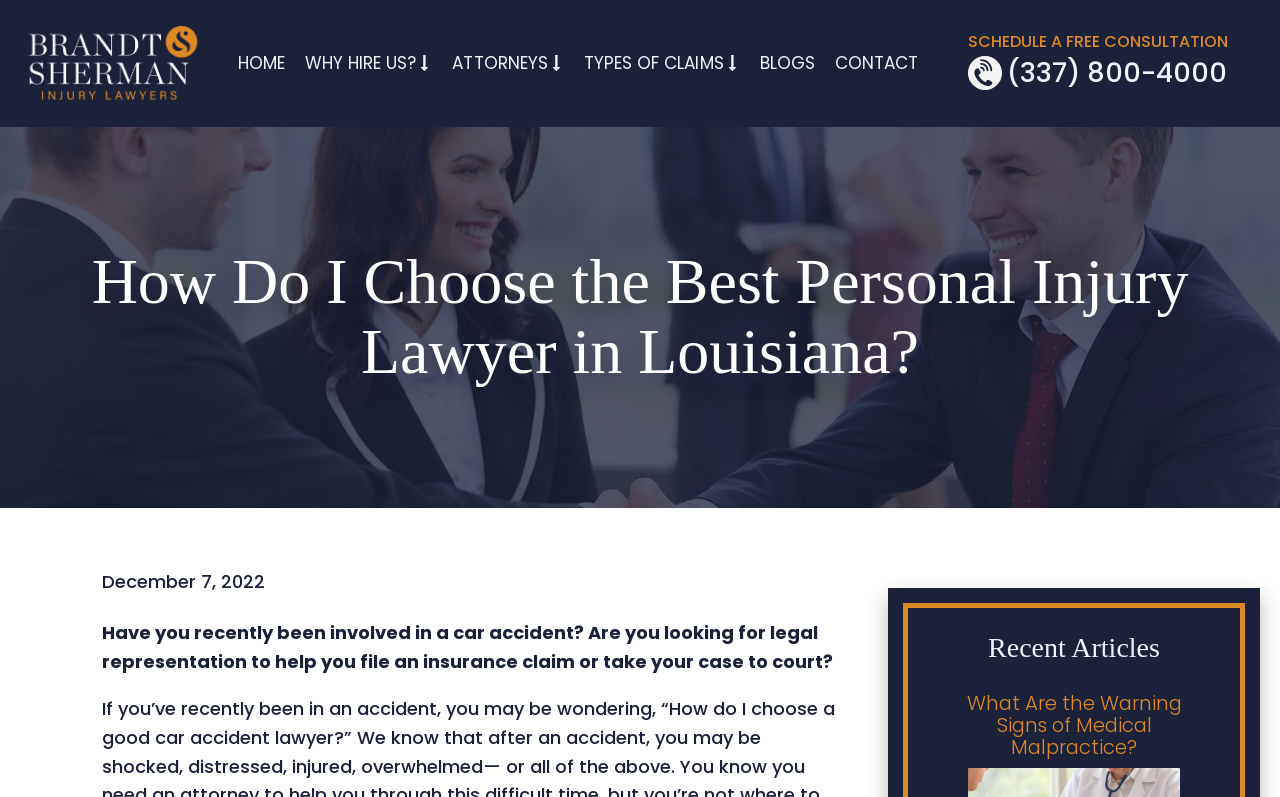Locate the bounding box coordinates of the element that should be clicked to execute the following instruction: "Call (337) 800-4000".

[0.786, 0.064, 0.958, 0.119]